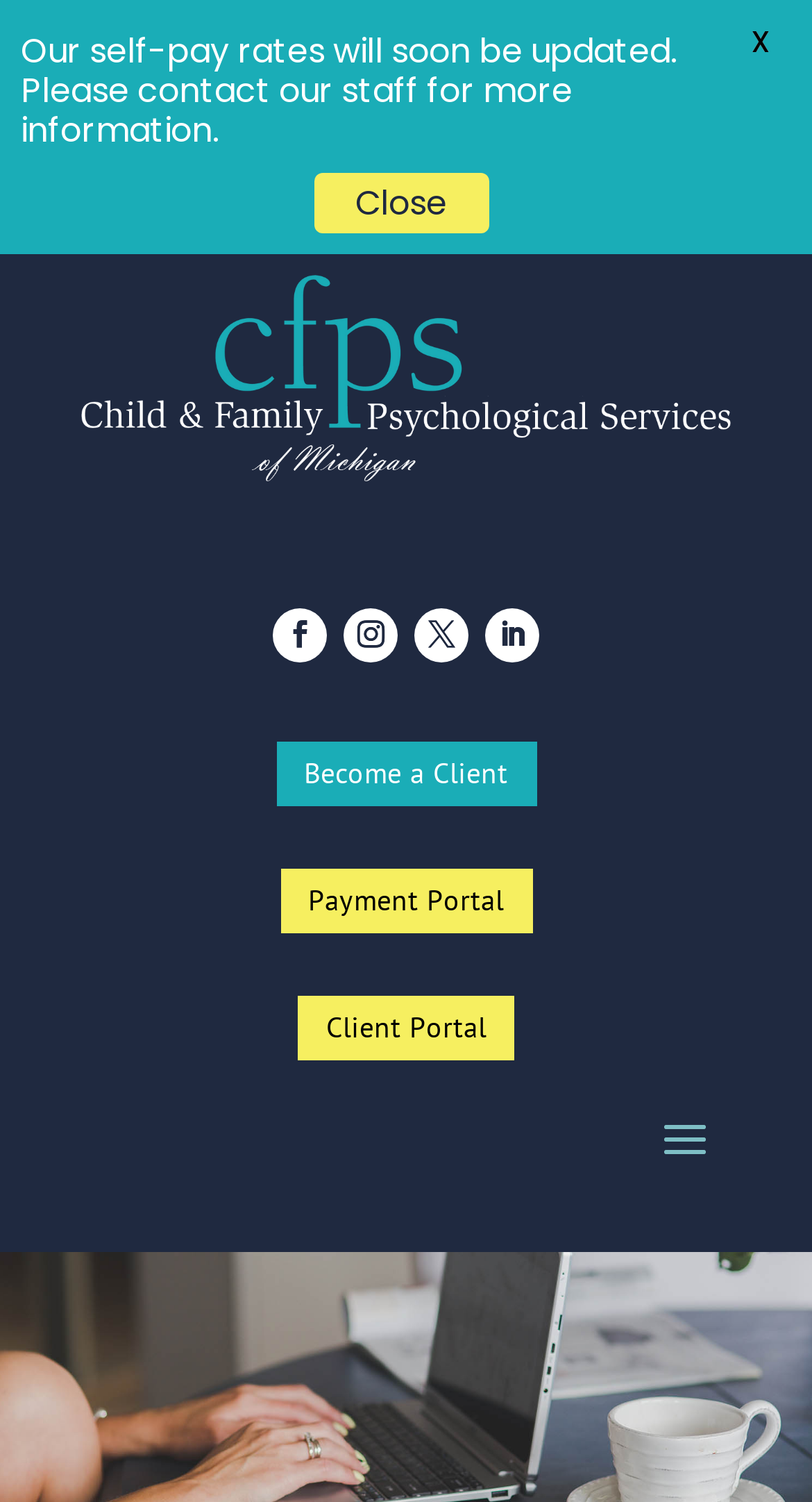Please specify the bounding box coordinates of the area that should be clicked to accomplish the following instruction: "Click the link to become a client". The coordinates should consist of four float numbers between 0 and 1, i.e., [left, top, right, bottom].

[0.34, 0.494, 0.66, 0.537]